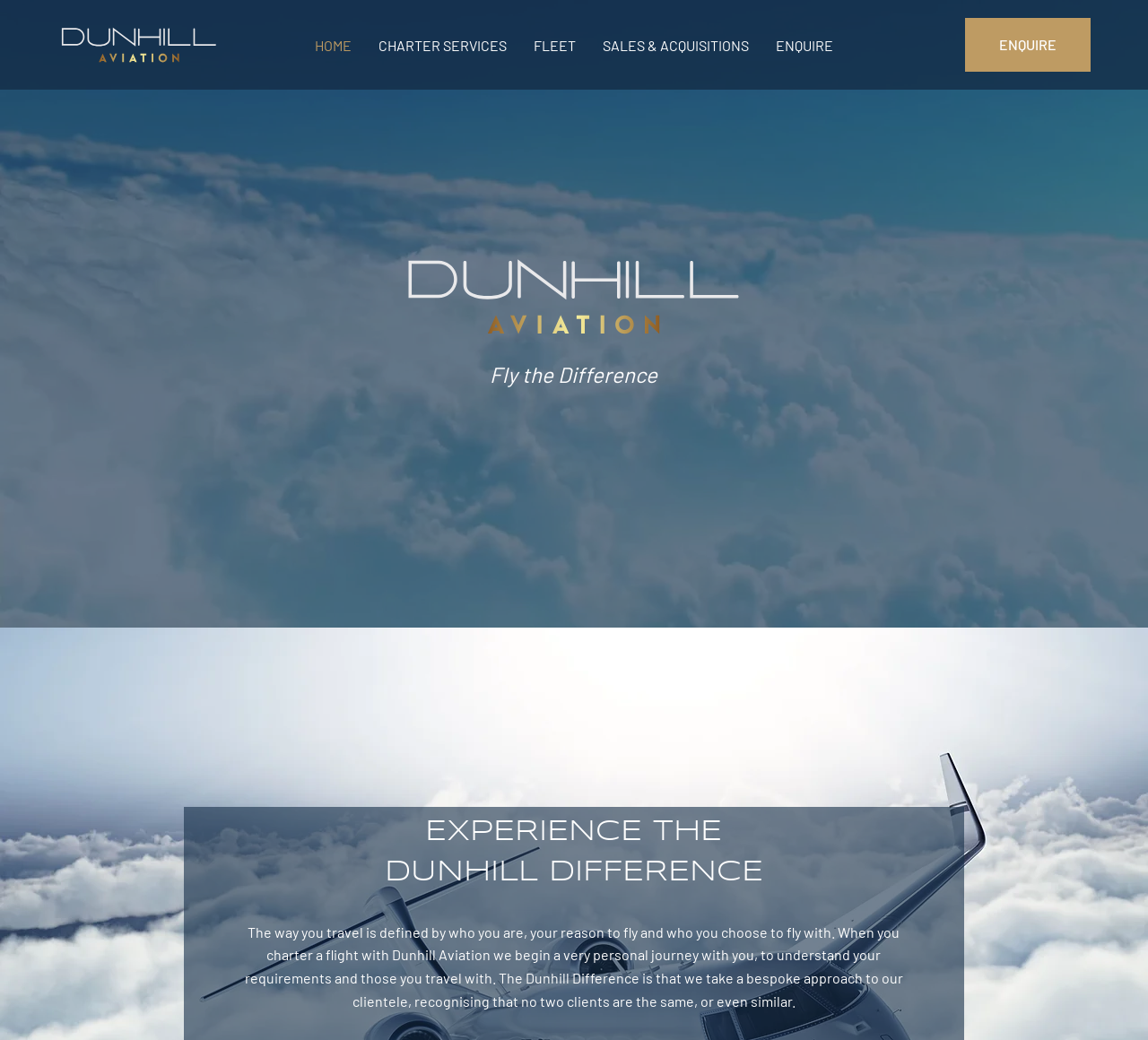How many navigation links are there?
Answer the question with a single word or phrase by looking at the picture.

5